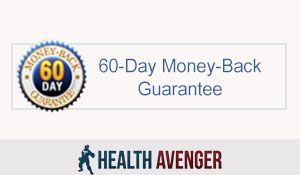Summarize the image with a detailed description that highlights all prominent details.

The image prominently features a "60-Day Money-Back Guarantee," highlighted within a circular badge that emphasizes the duration of the guarantee. This reassurance is aimed at potential customers, suggesting confidence in the product's effectiveness, specifically in relation to ED (Erectile Dysfunction) treatments, like the ED Conqueror program. Below the badge, the brand "Health Avenger" is displayed, reinforcing the credibility of the offer. The visual elements work together to create an inviting and trustworthy appeal for those considering the product, assuring them of risk-free trial conditions.